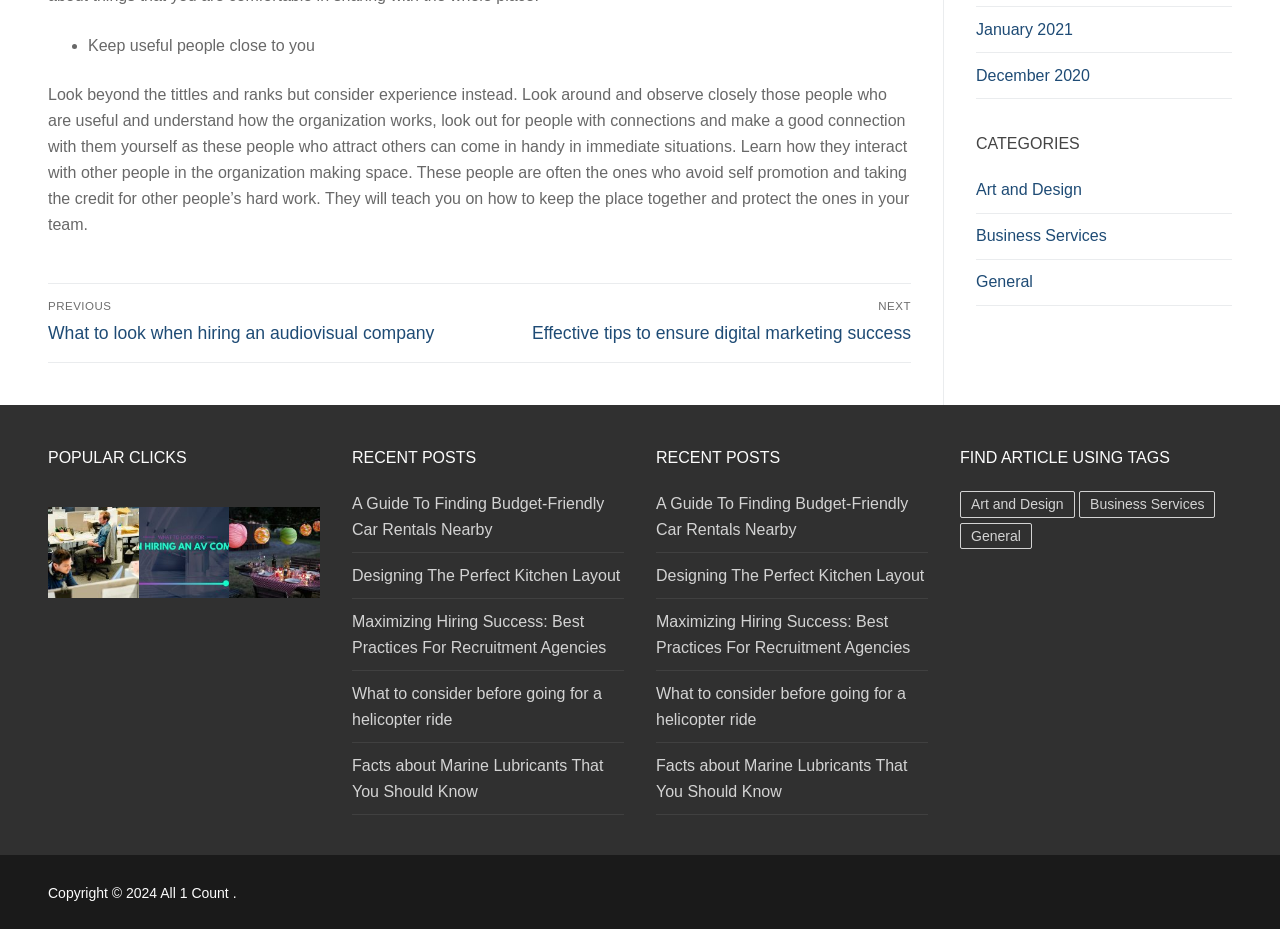Please indicate the bounding box coordinates for the clickable area to complete the following task: "Click on the 'Tips to survive at workspace' article". The coordinates should be specified as four float numbers between 0 and 1, i.e., [left, top, right, bottom].

[0.038, 0.628, 0.108, 0.647]